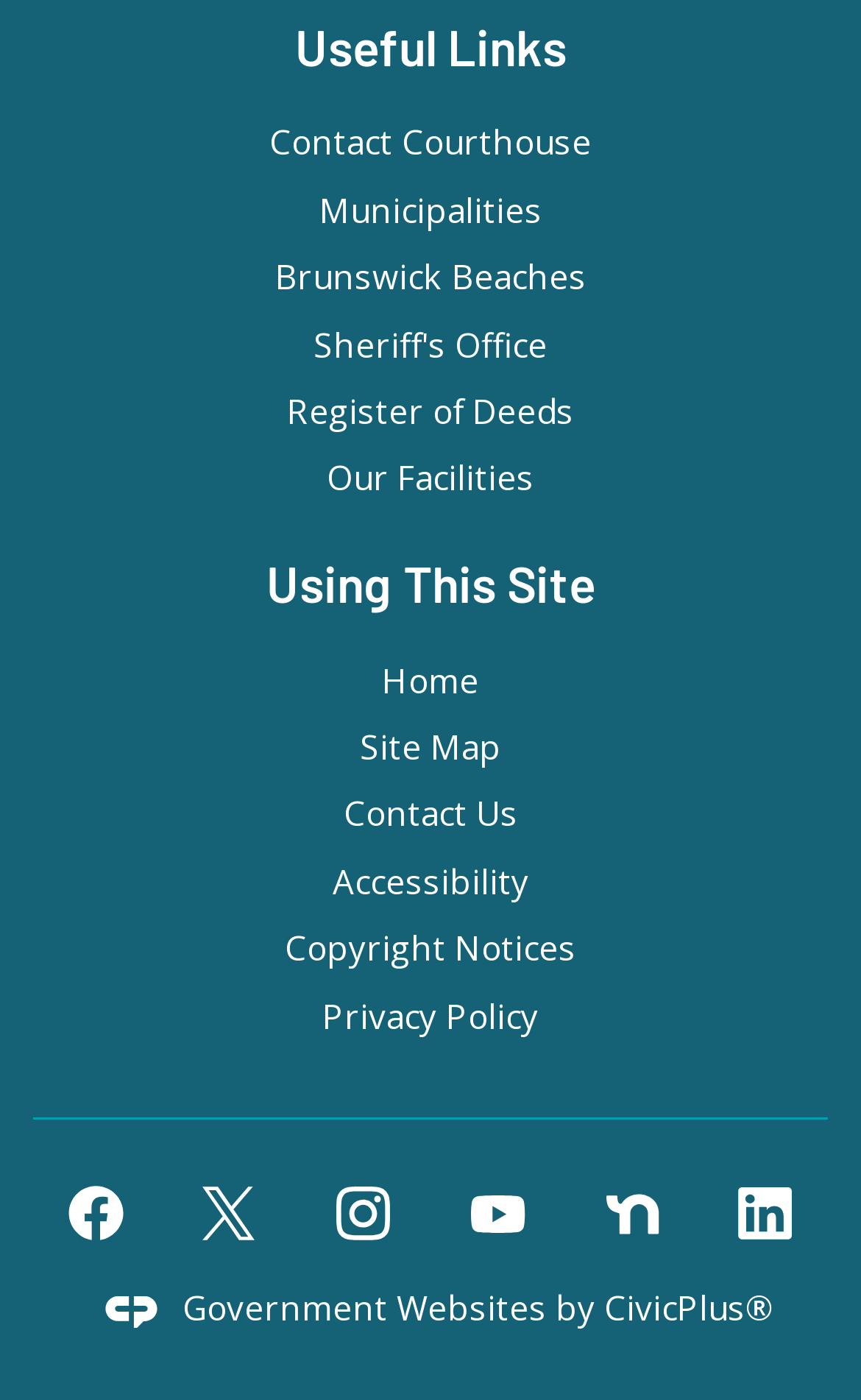Find the bounding box coordinates for the UI element that matches this description: "aria-label="YouTube graphic"".

[0.546, 0.847, 0.61, 0.887]